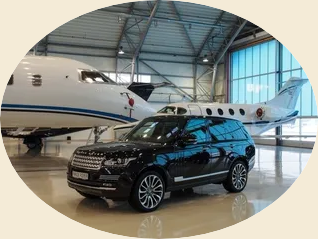What is the purpose of the large windows in the hangar?
Based on the screenshot, answer the question with a single word or phrase.

to allow natural light